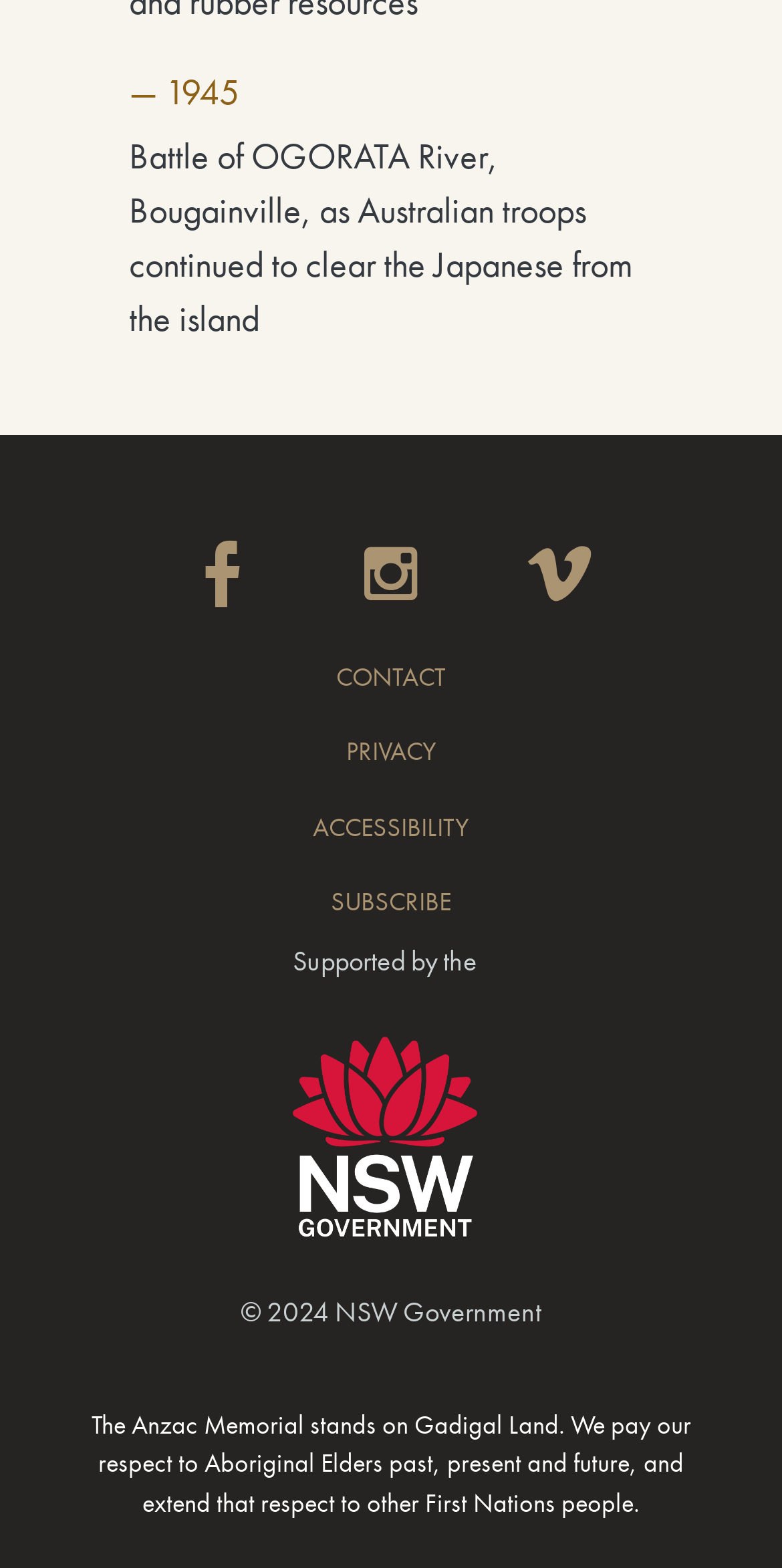What are the social media links available in the footer?
Based on the image, provide your answer in one word or phrase.

Three social media links